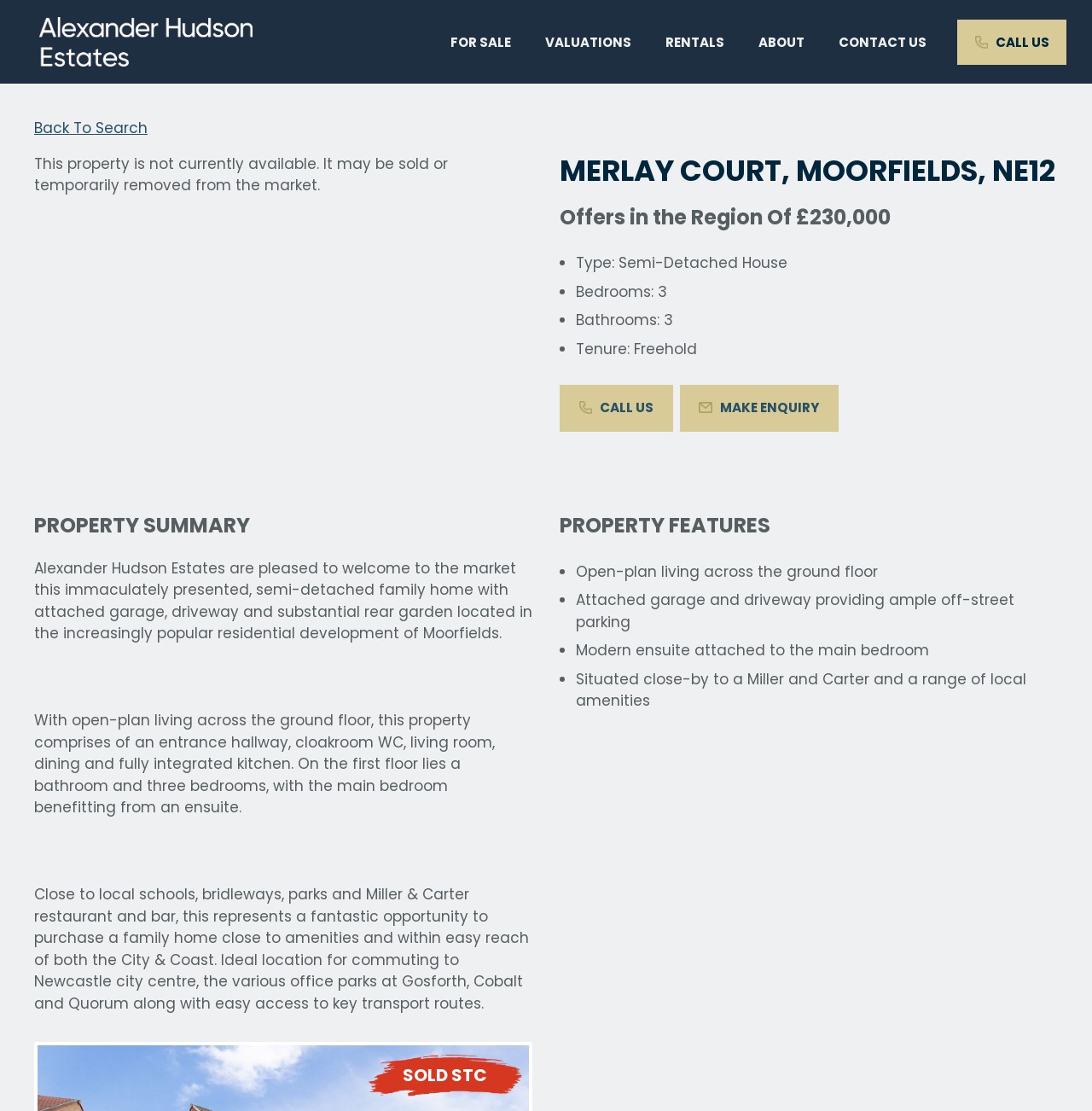From the webpage screenshot, predict the bounding box of the UI element that matches this description: "Make Enquiry".

[0.623, 0.346, 0.768, 0.389]